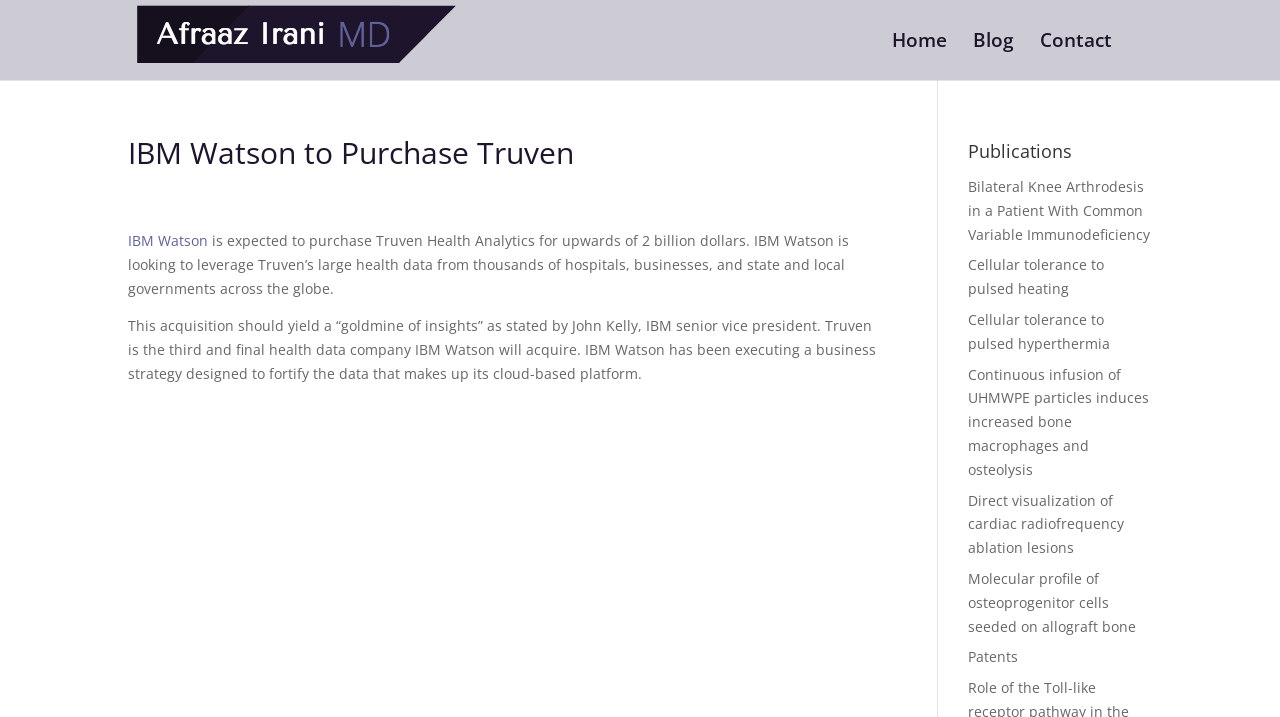Identify the webpage's primary heading and generate its text.

IBM Watson to Purchase Truven